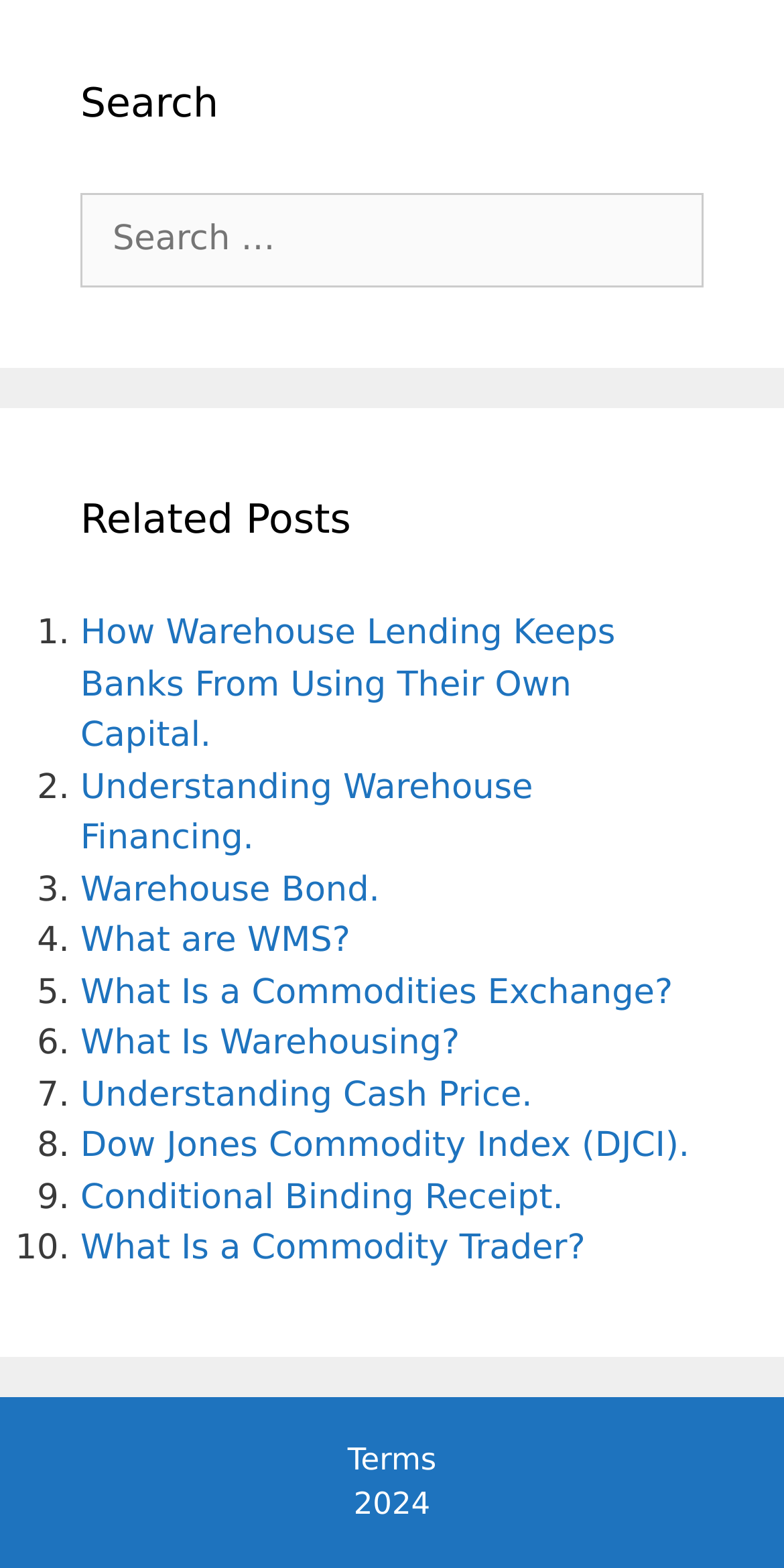Determine the bounding box coordinates of the clickable region to carry out the instruction: "Click the Toggle Menu button".

None